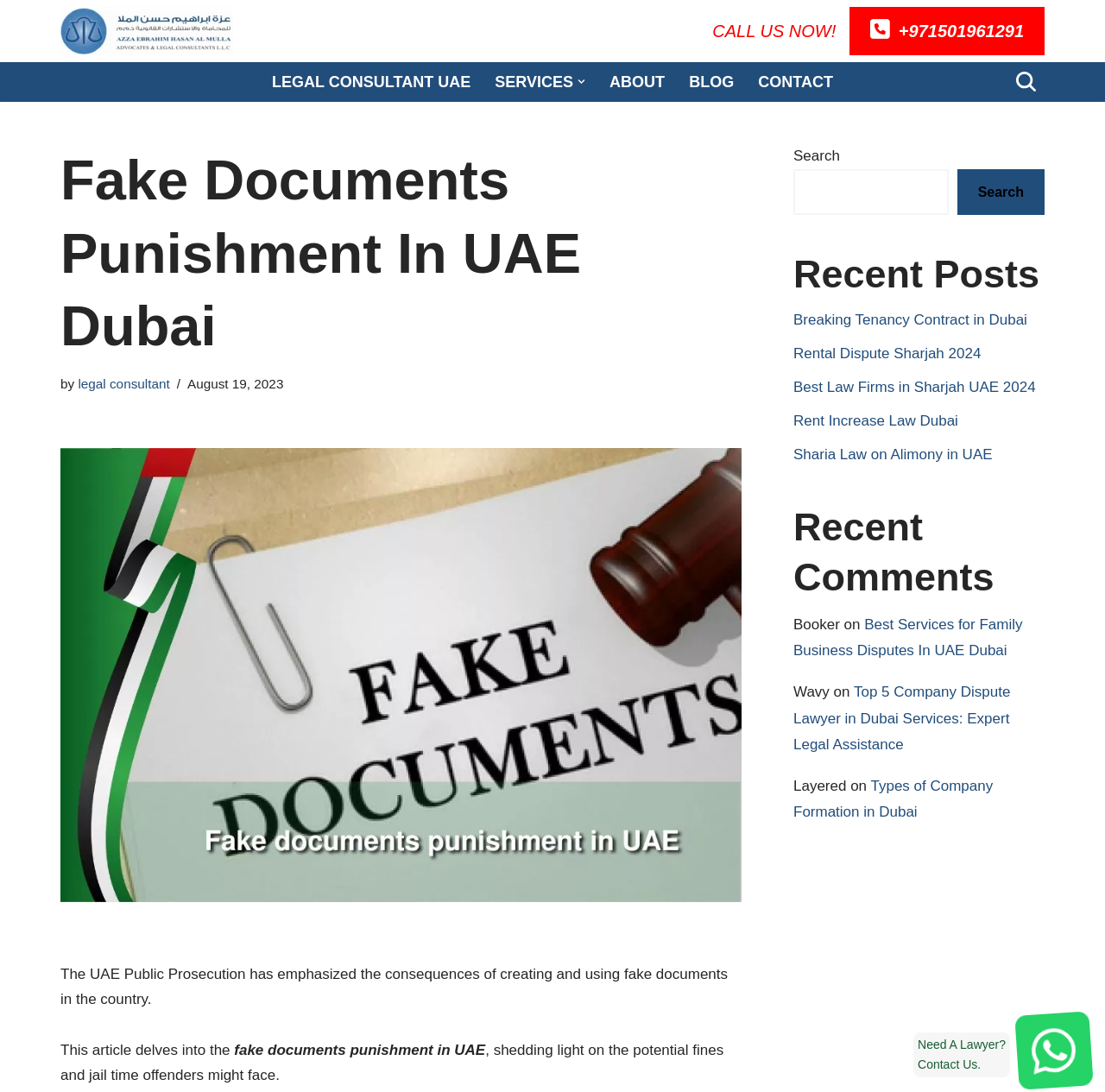Respond to the question below with a single word or phrase:
What is the name of the law firm?

Best Consultant Dubai